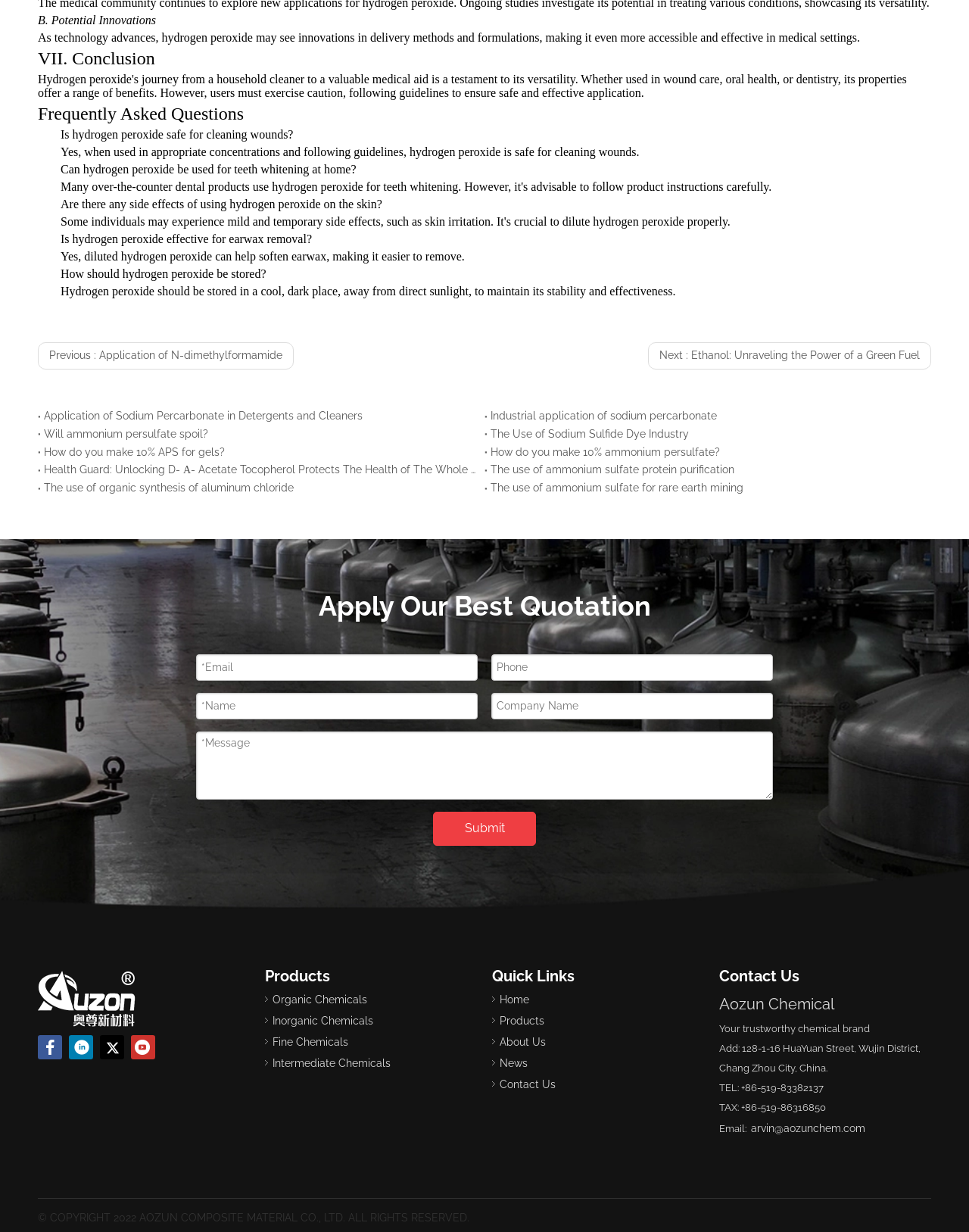Find and indicate the bounding box coordinates of the region you should select to follow the given instruction: "View 'Basecamptrading' products".

None